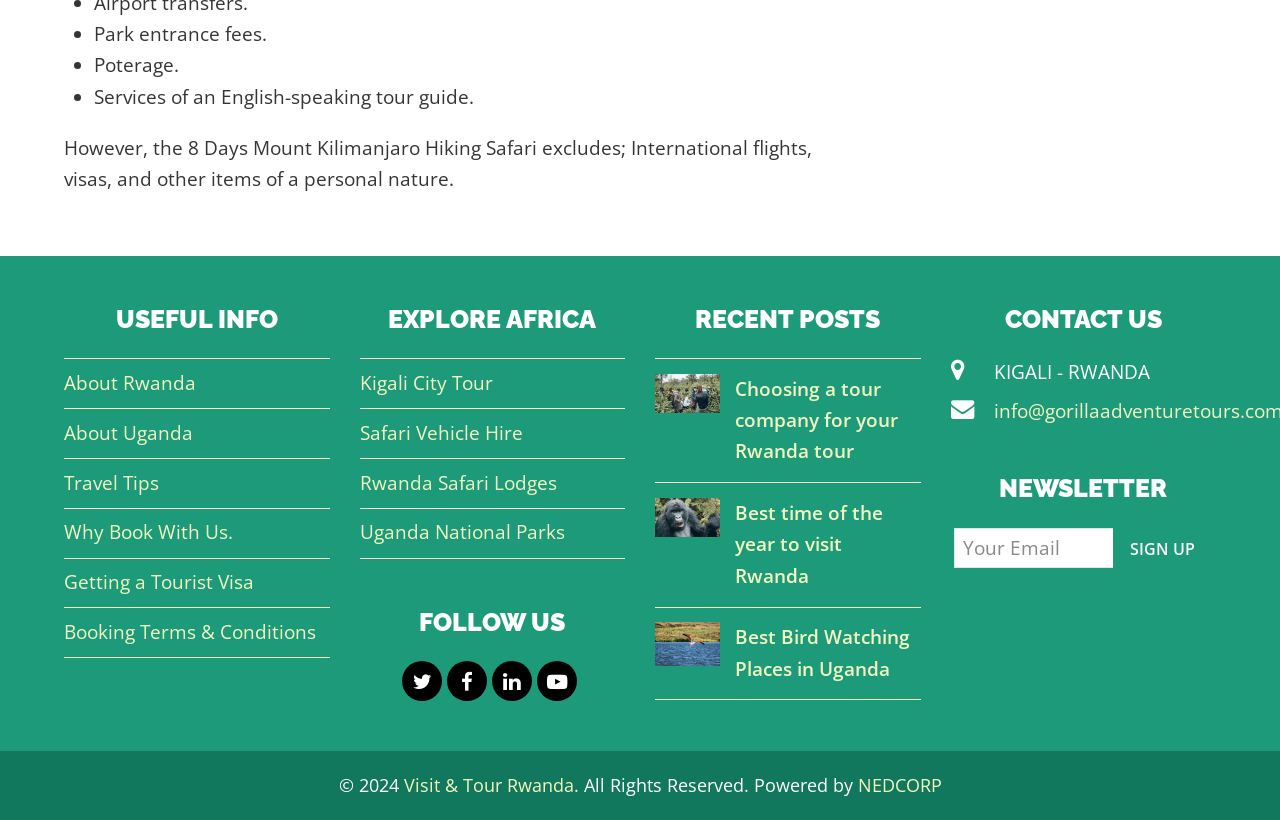Provide the bounding box coordinates for the UI element that is described by this text: "Kigali City Tour". The coordinates should be in the form of four float numbers between 0 and 1: [left, top, right, bottom].

[0.281, 0.451, 0.385, 0.483]